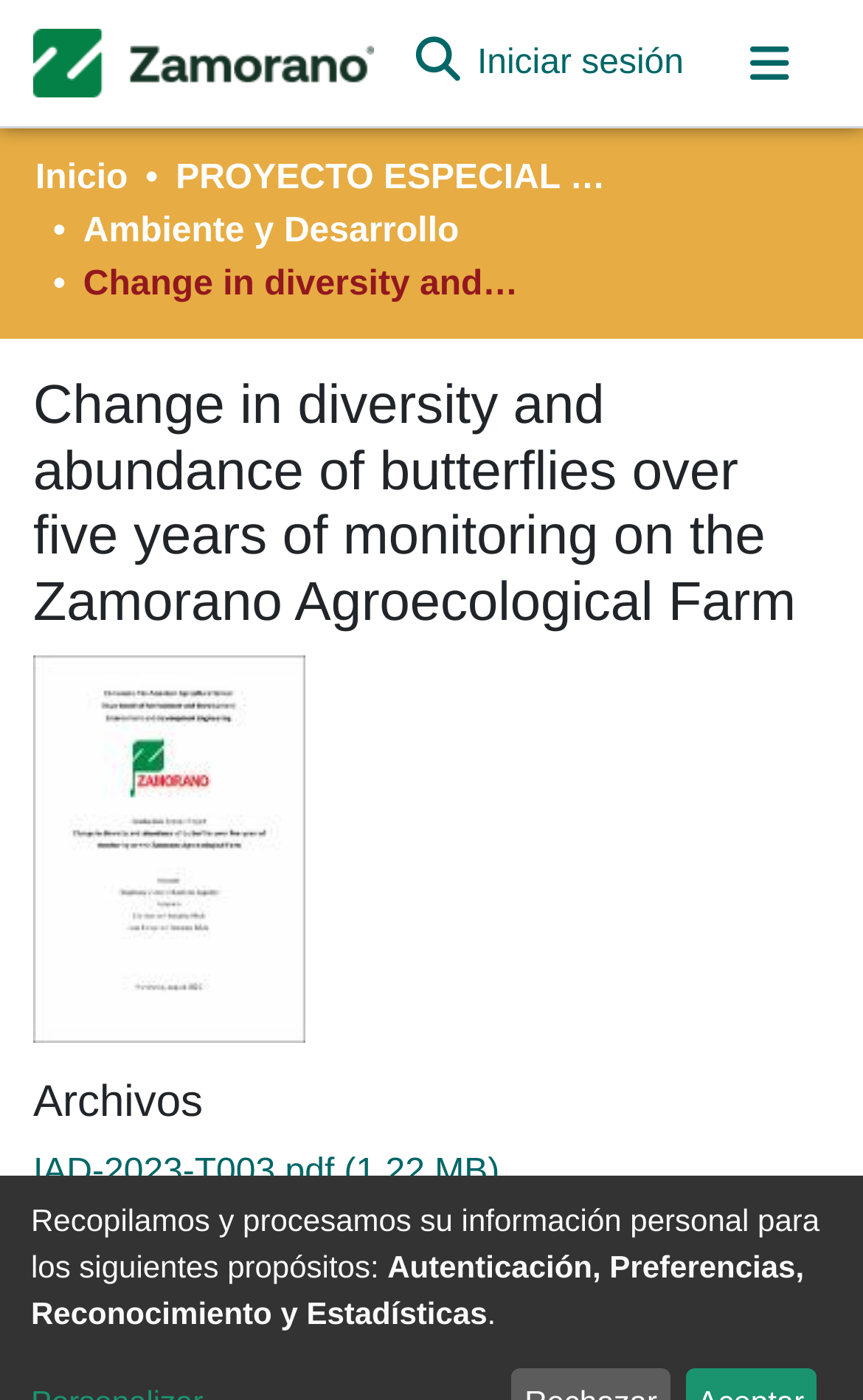For the given element description PROYECTO ESPECIAL DE GRADUACIÓN, determine the bounding box coordinates of the UI element. The coordinates should follow the format (top-left x, top-left y, bottom-right x, bottom-right y) and be within the range of 0 to 1.

[0.204, 0.109, 0.716, 0.147]